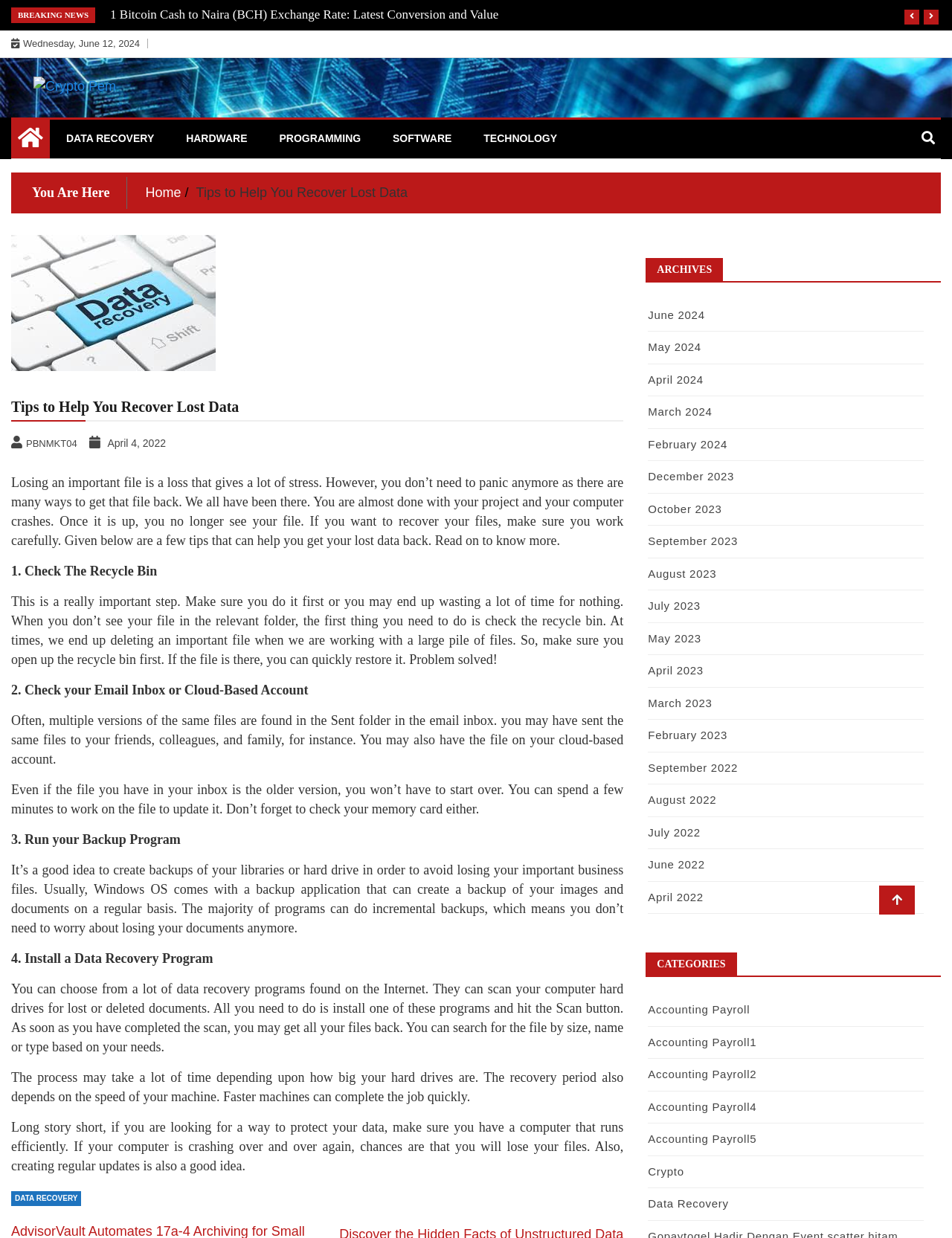Predict the bounding box coordinates for the UI element described as: "December 2023". The coordinates should be four float numbers between 0 and 1, presented as [left, top, right, bottom].

[0.681, 0.38, 0.771, 0.39]